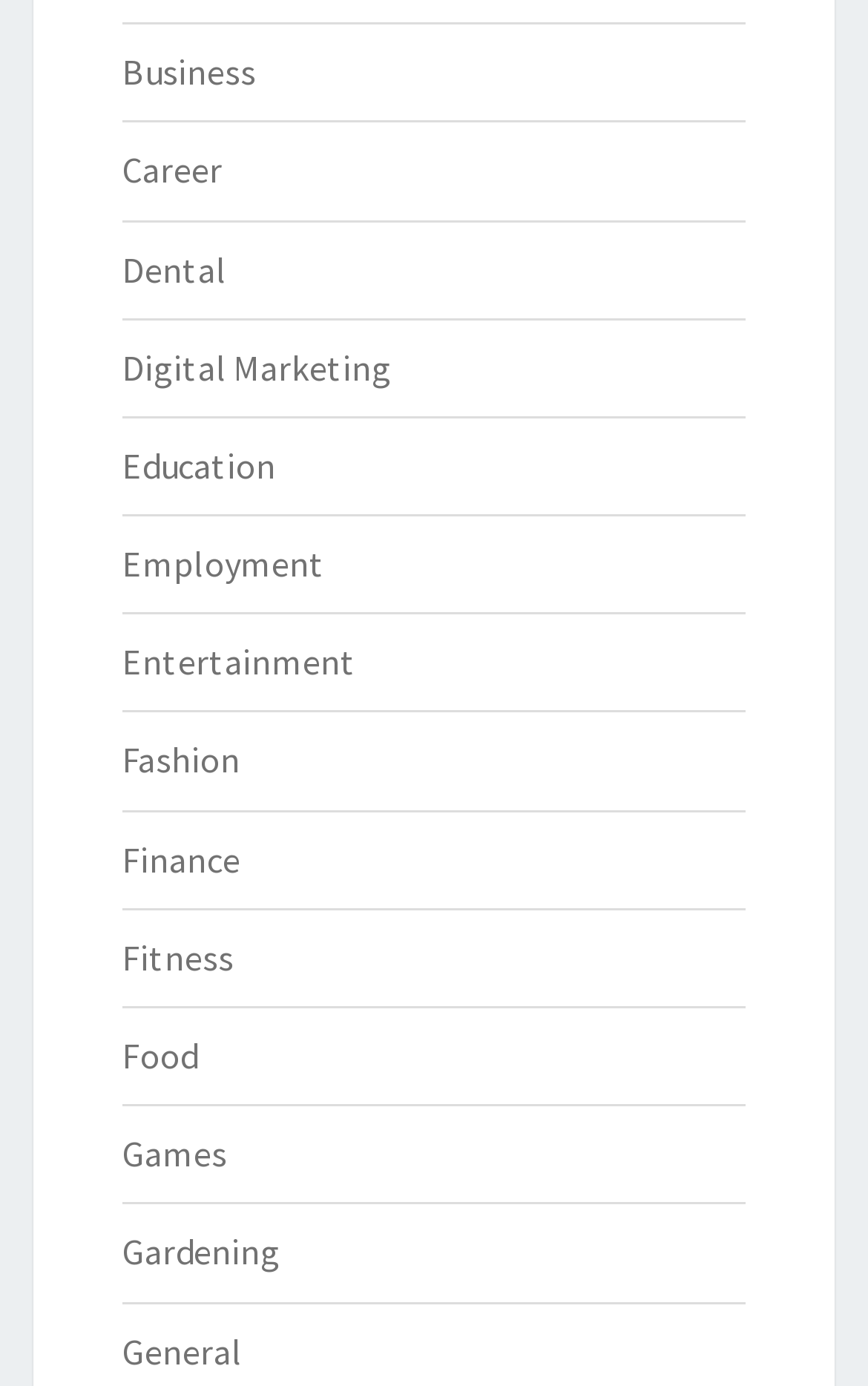Kindly determine the bounding box coordinates for the area that needs to be clicked to execute this instruction: "Learn about Fitness".

[0.141, 0.674, 0.269, 0.706]